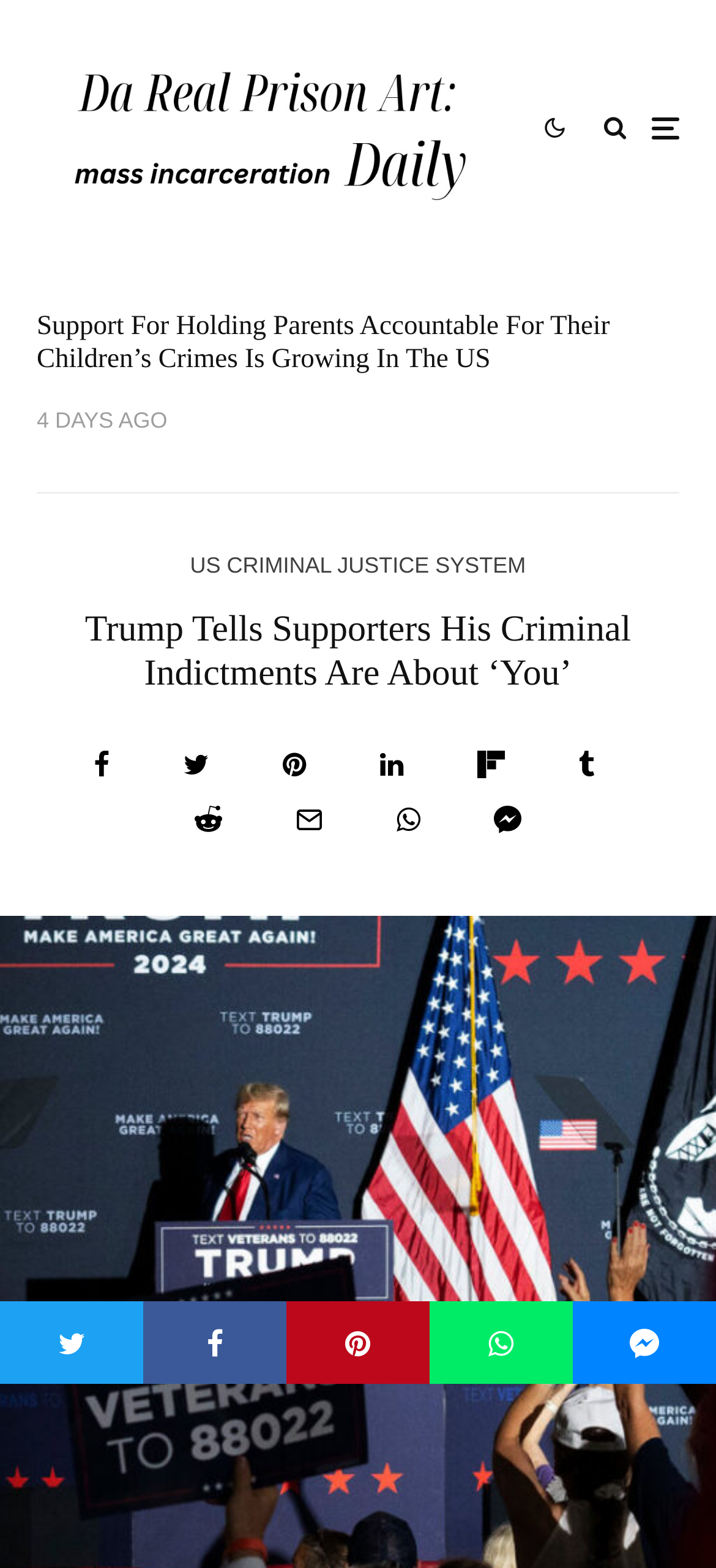Please identify the bounding box coordinates of where to click in order to follow the instruction: "Click on the button to keep up-to-date with criminal justice news".

[0.051, 0.722, 0.949, 0.783]